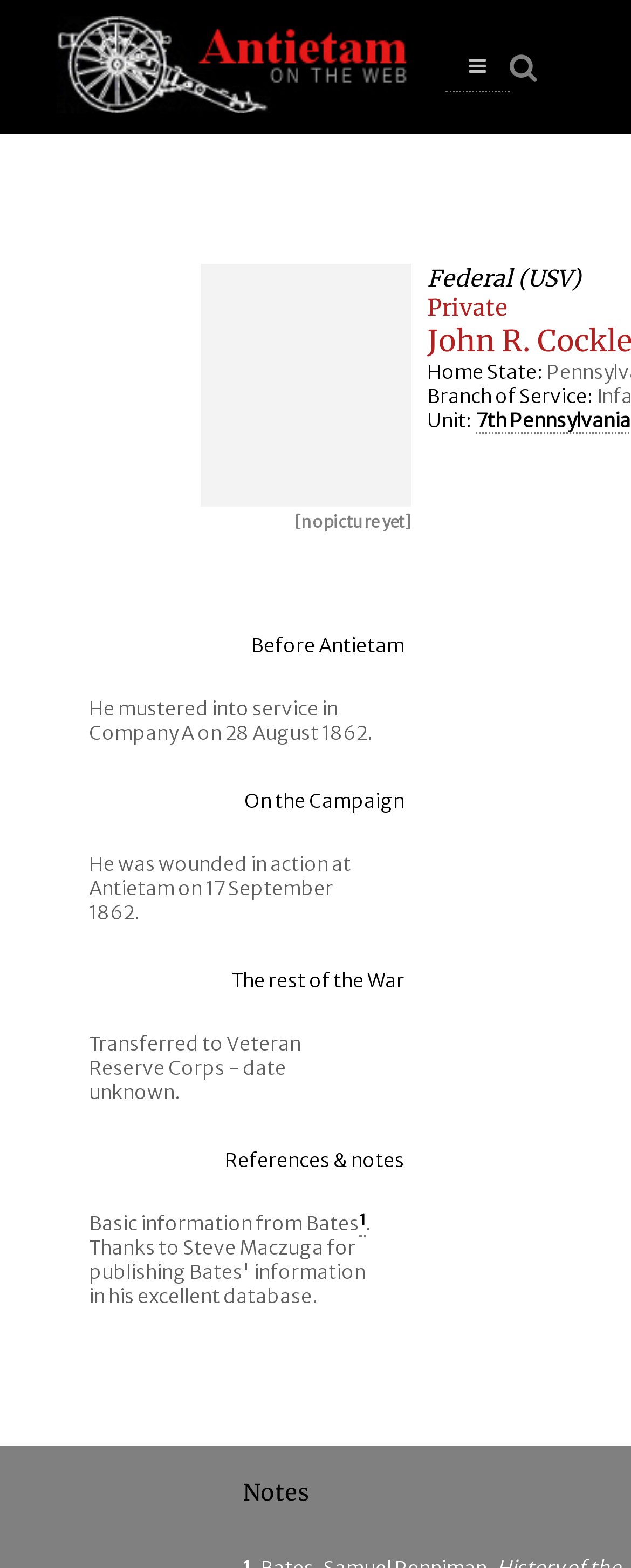What is the soldier's home state?
Please elaborate on the answer to the question with detailed information.

I looked at the webpage and found the 'Home State:' label, but there is no text next to it, so I couldn't determine the soldier's home state.